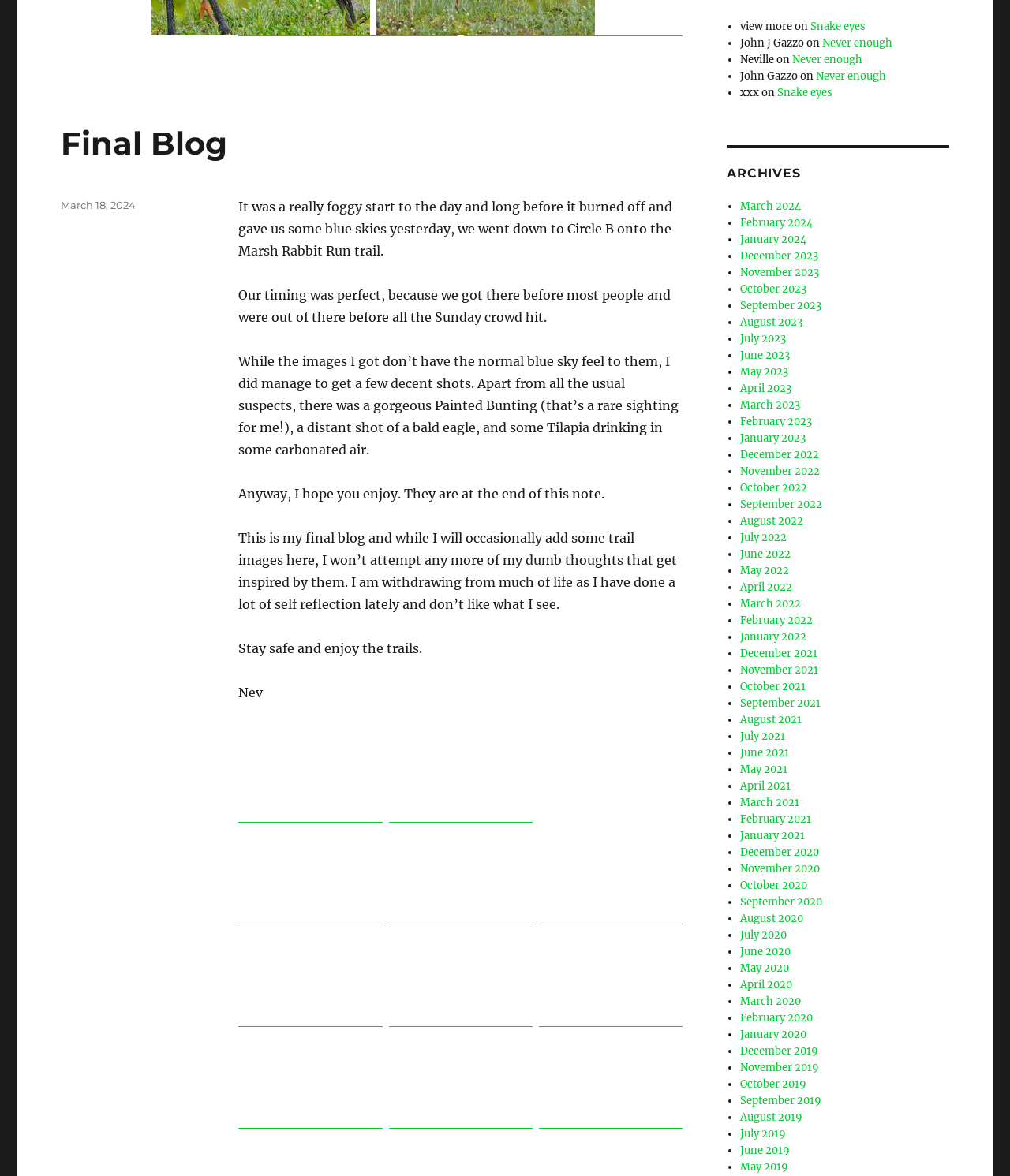Provide a single word or phrase answer to the question: 
What is the date of the blog post?

March 18, 2024